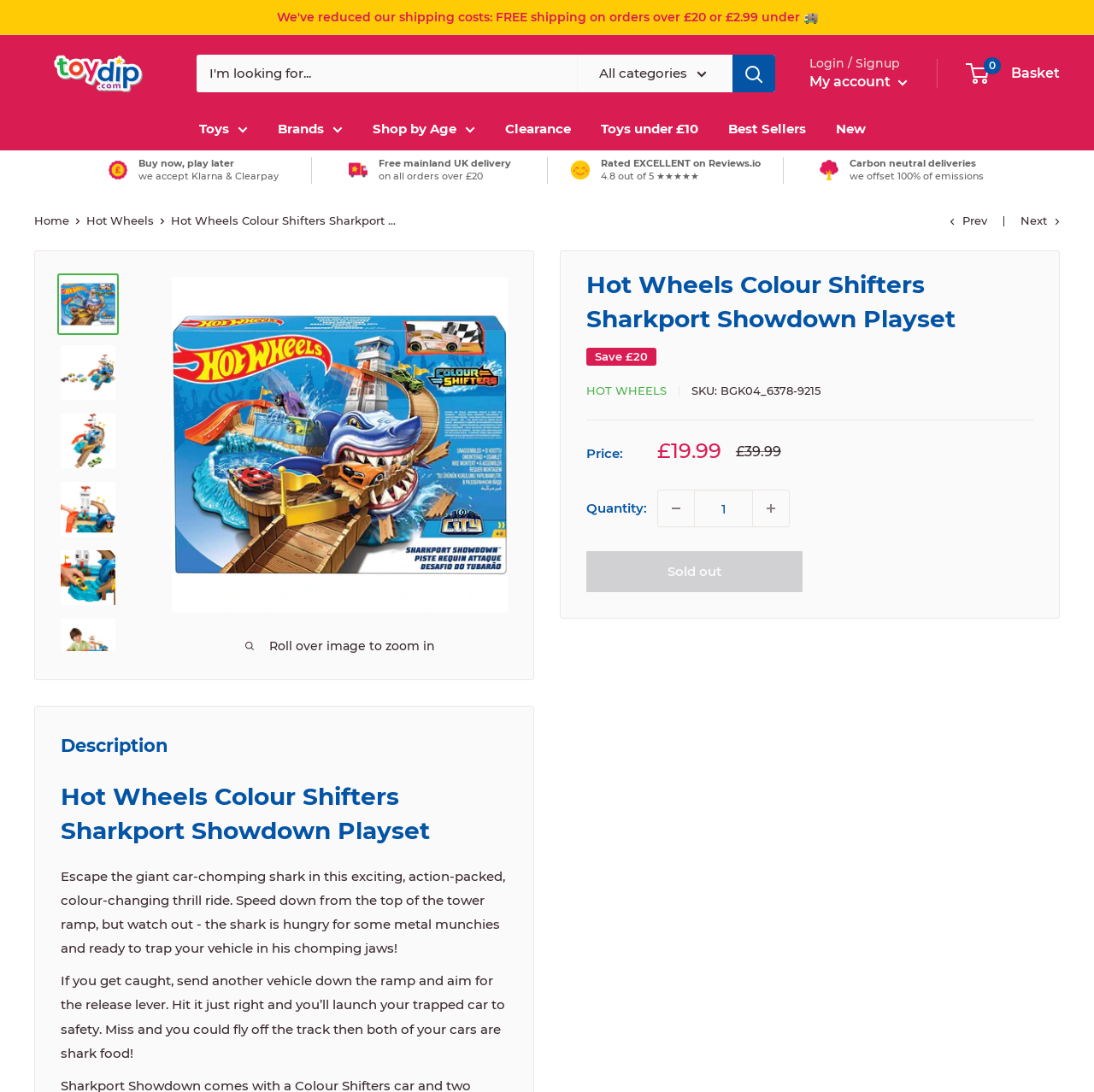Indicate the bounding box coordinates of the element that must be clicked to execute the instruction: "Search for a product". The coordinates should be given as four float numbers between 0 and 1, i.e., [left, top, right, bottom].

[0.18, 0.05, 0.709, 0.085]